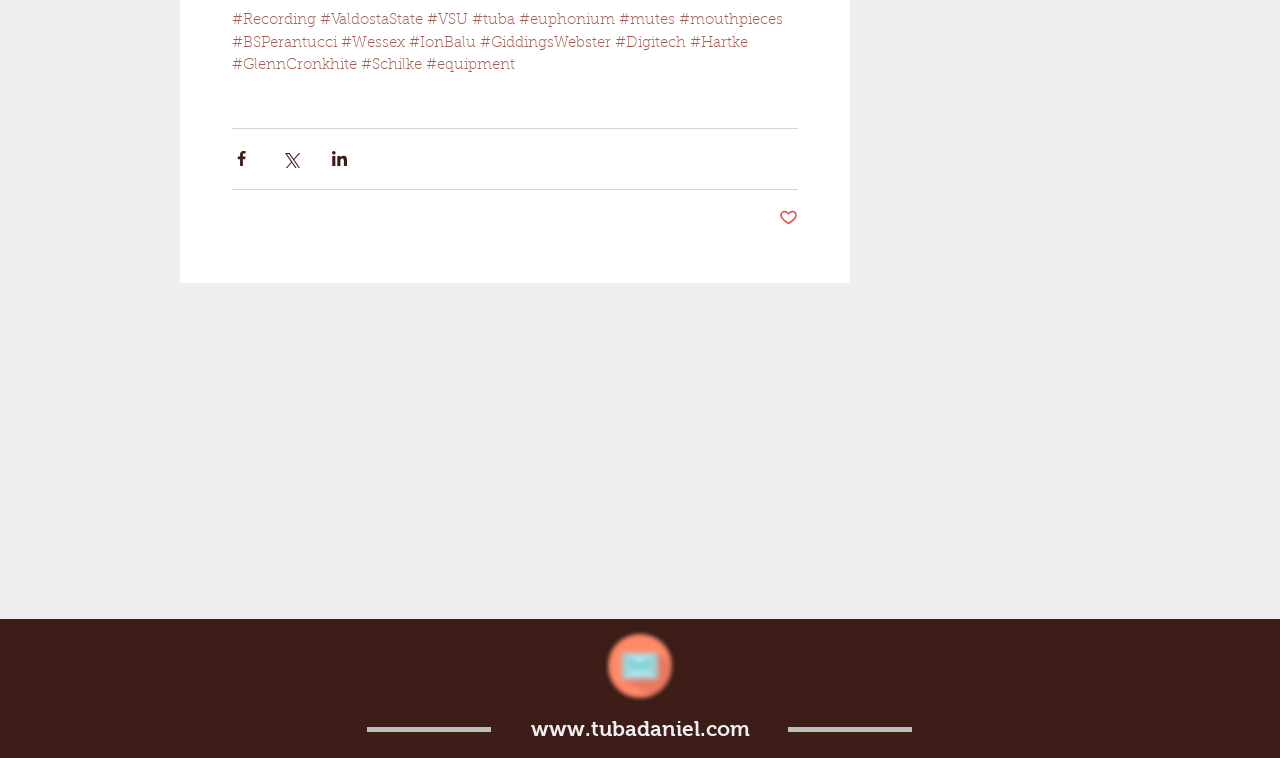What is the purpose of the button on the right side of the page?
Using the image, answer in one word or phrase.

Post not marked as liked